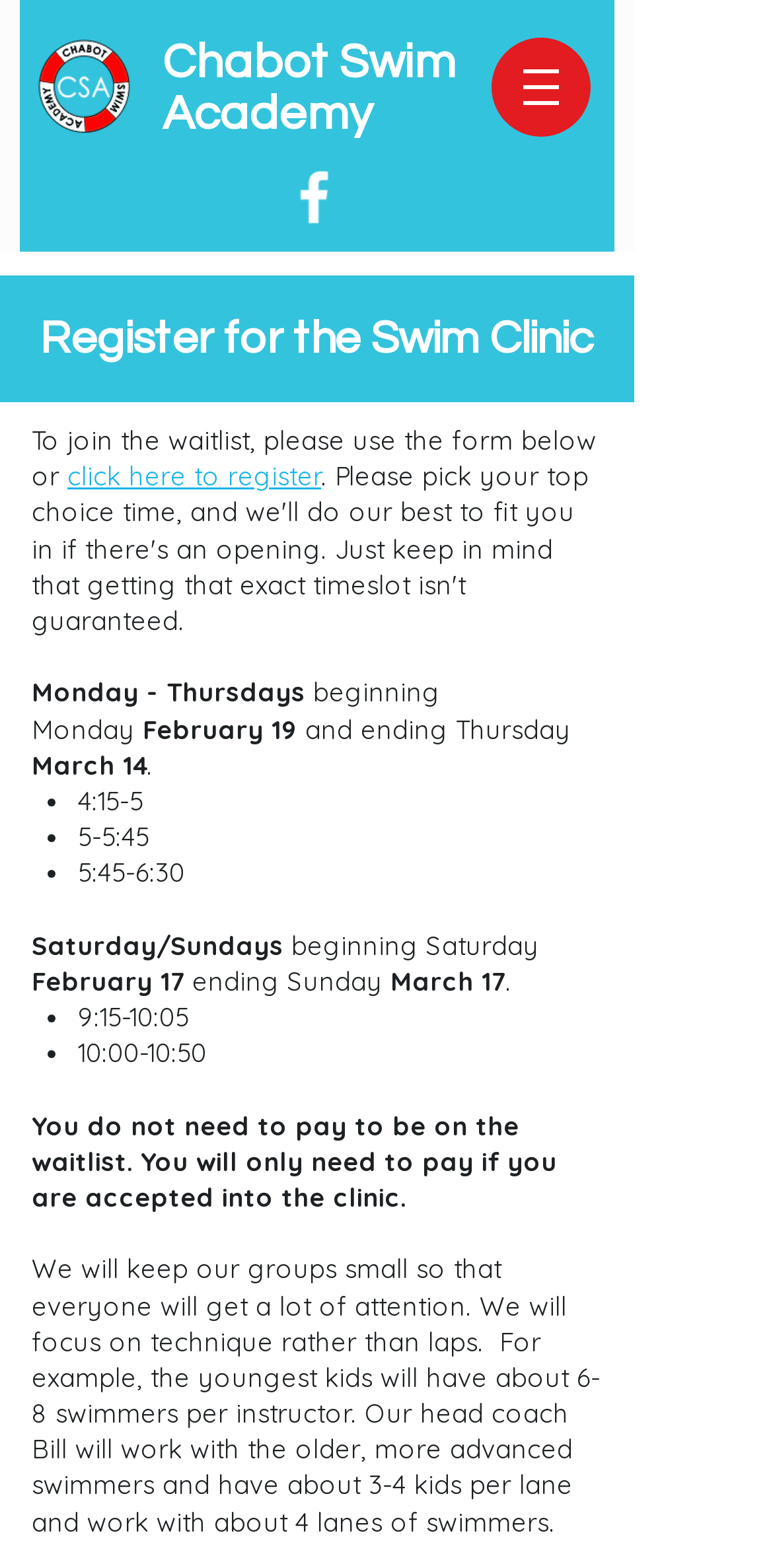What are the dates of the swim clinic?
Please use the visual content to give a single word or phrase answer.

February 19 to March 14